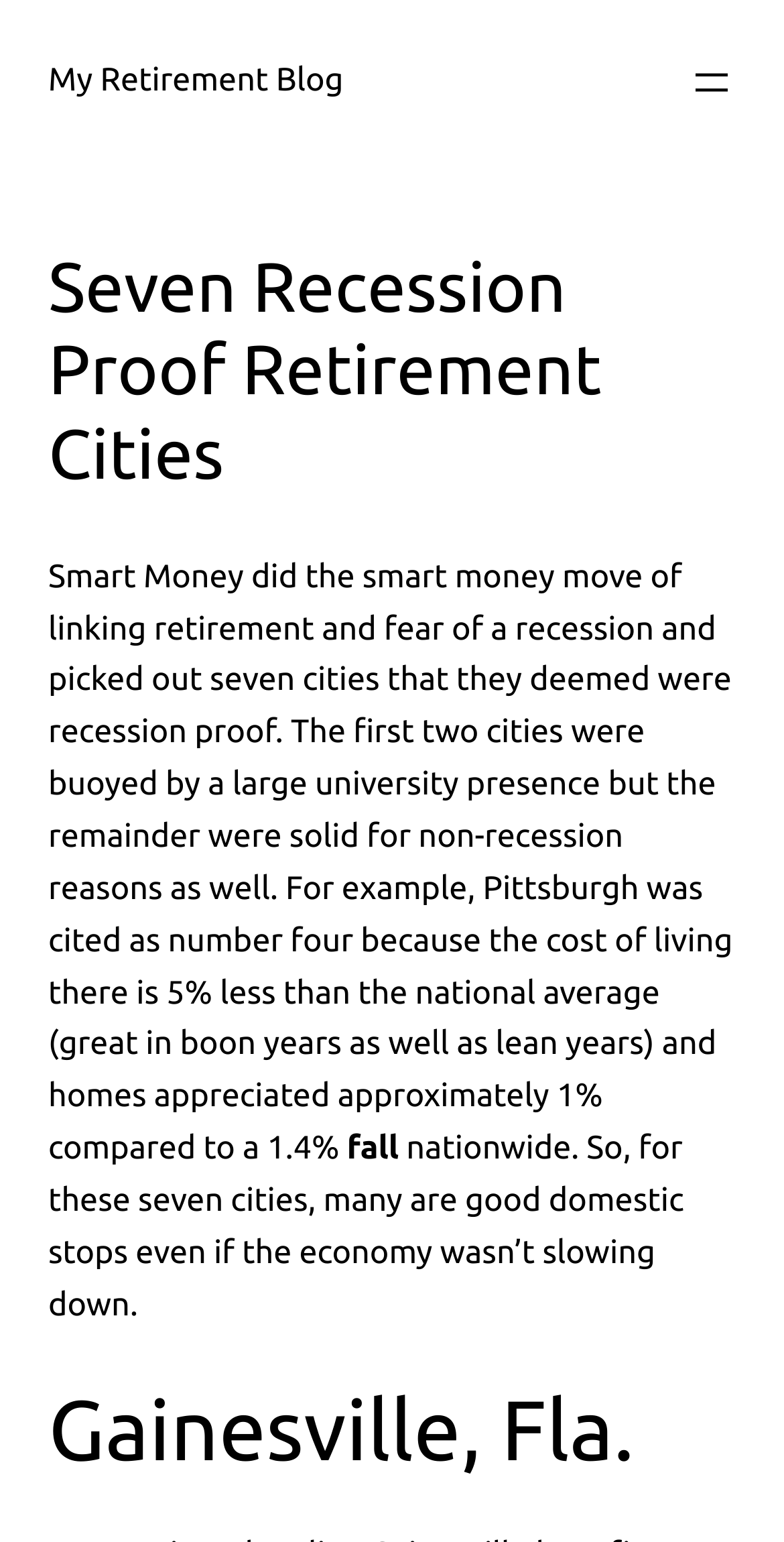What is the cost of living in Pittsburgh?
Please use the image to provide an in-depth answer to the question.

According to the StaticText element, Pittsburgh was cited as number four because the cost of living there is 5% less than the national average, which is mentioned in the text 'Pittsburgh was cited as number four because the cost of living there is 5% less than the national average (great in boon years as well as lean years)'.